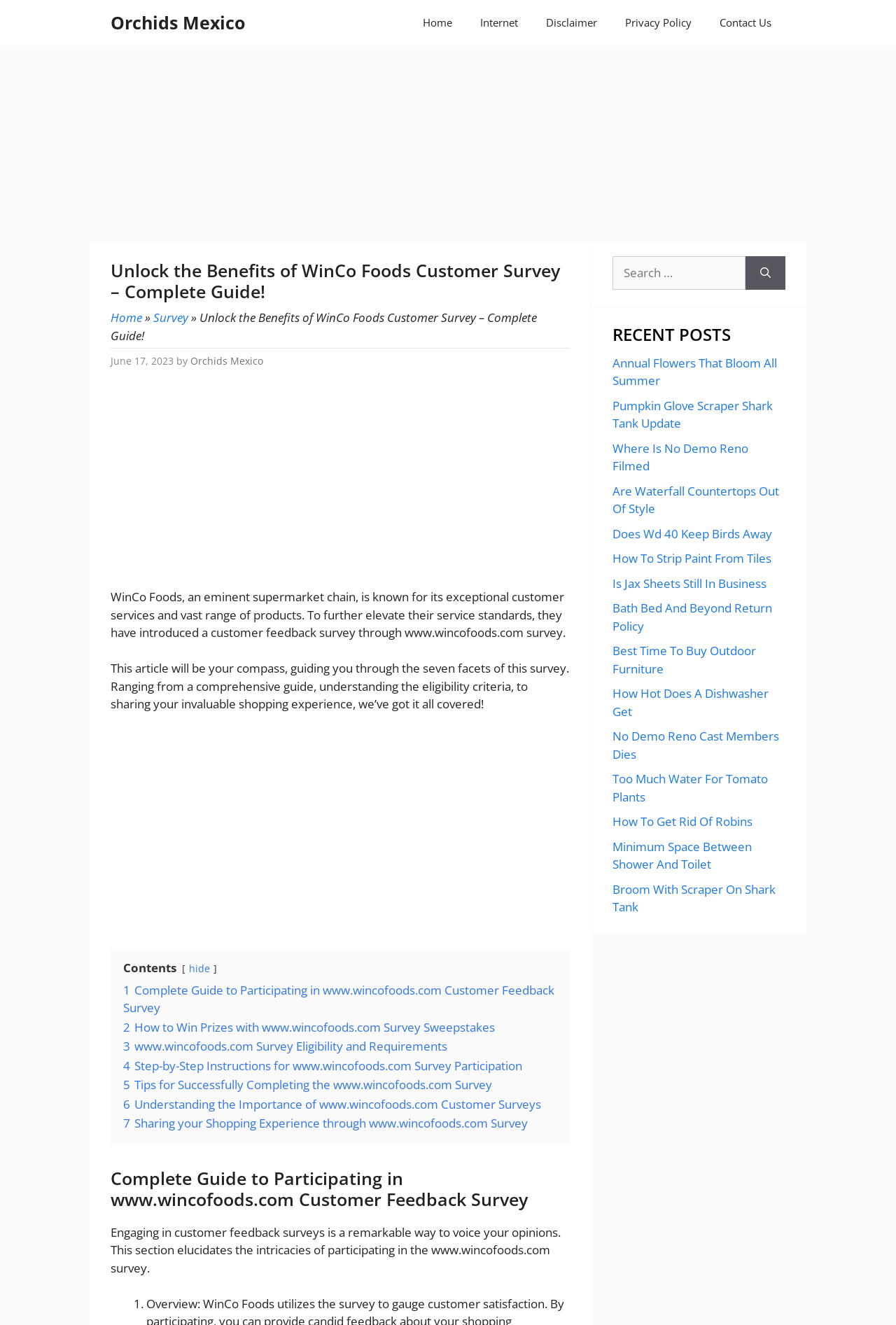Please locate the bounding box coordinates of the element that should be clicked to achieve the given instruction: "Read the 'Complete Guide to Participating in www.wincofoods.com Customer Feedback Survey' article".

[0.123, 0.881, 0.636, 0.913]